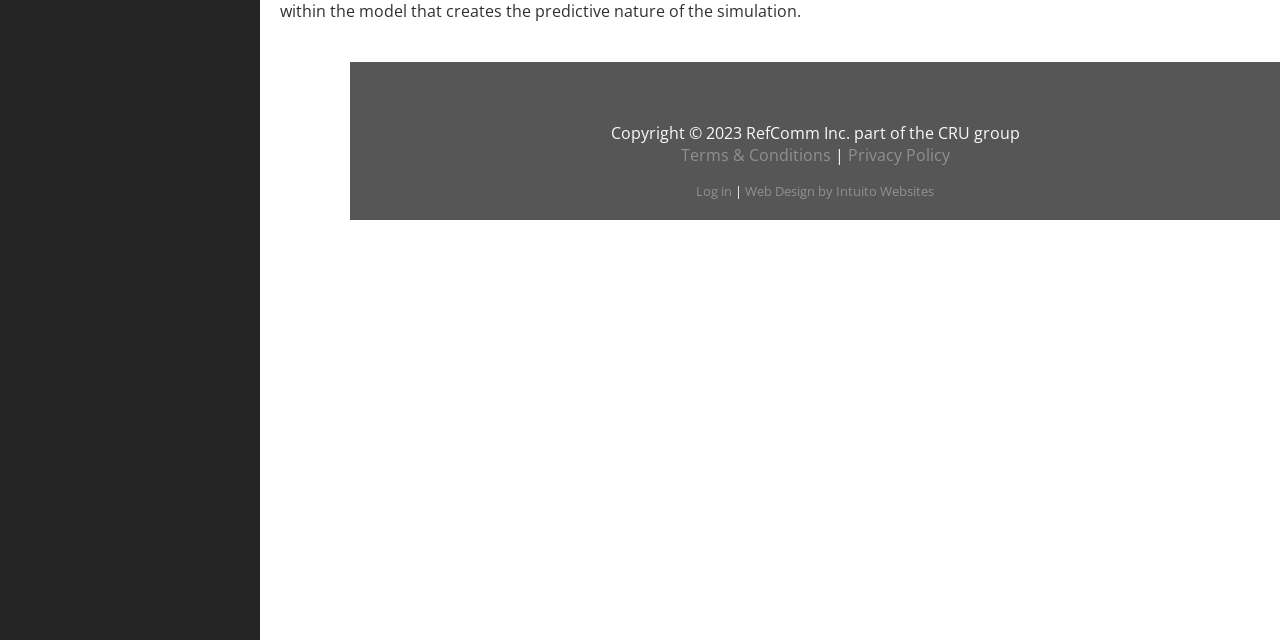Given the element description "Web Design by Intuito Websites" in the screenshot, predict the bounding box coordinates of that UI element.

[0.582, 0.284, 0.73, 0.312]